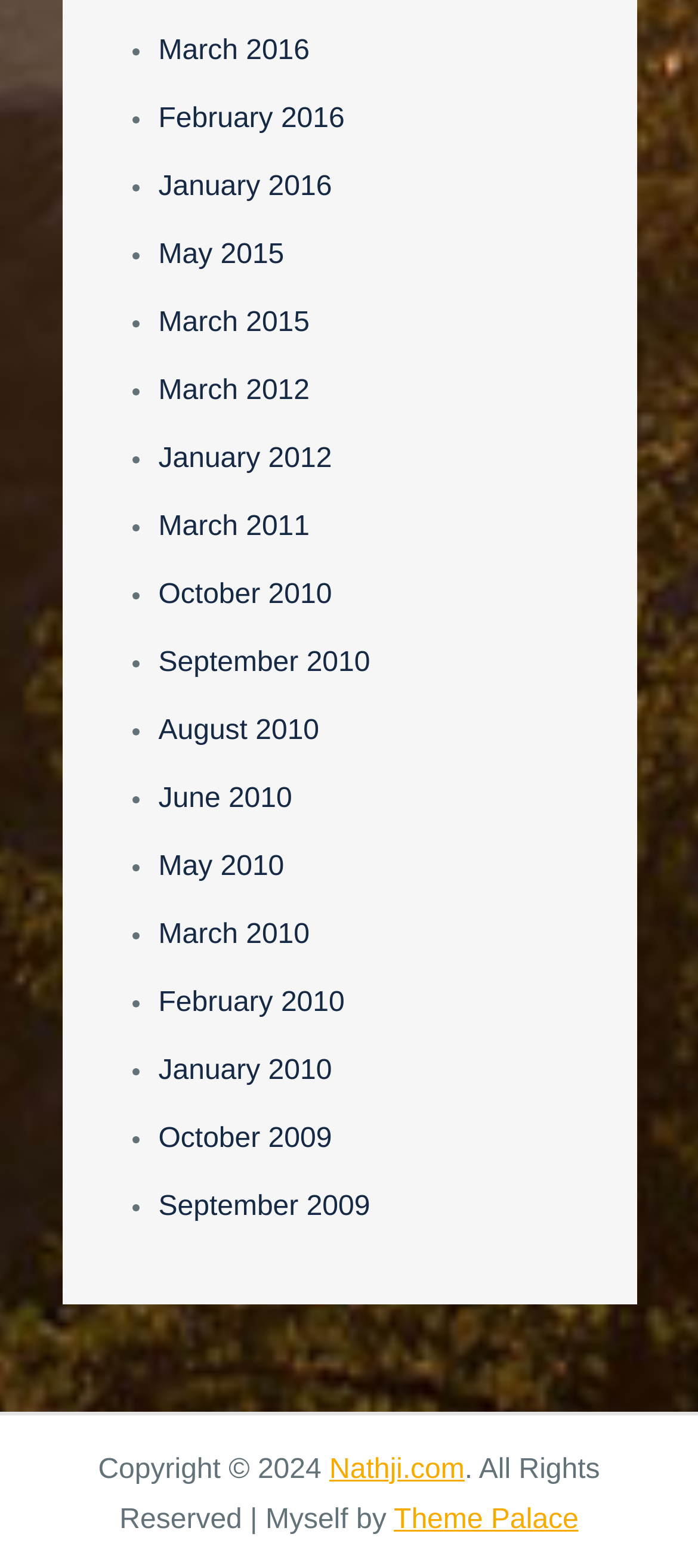Pinpoint the bounding box coordinates of the element to be clicked to execute the instruction: "Click on March 2016".

[0.227, 0.017, 0.444, 0.049]